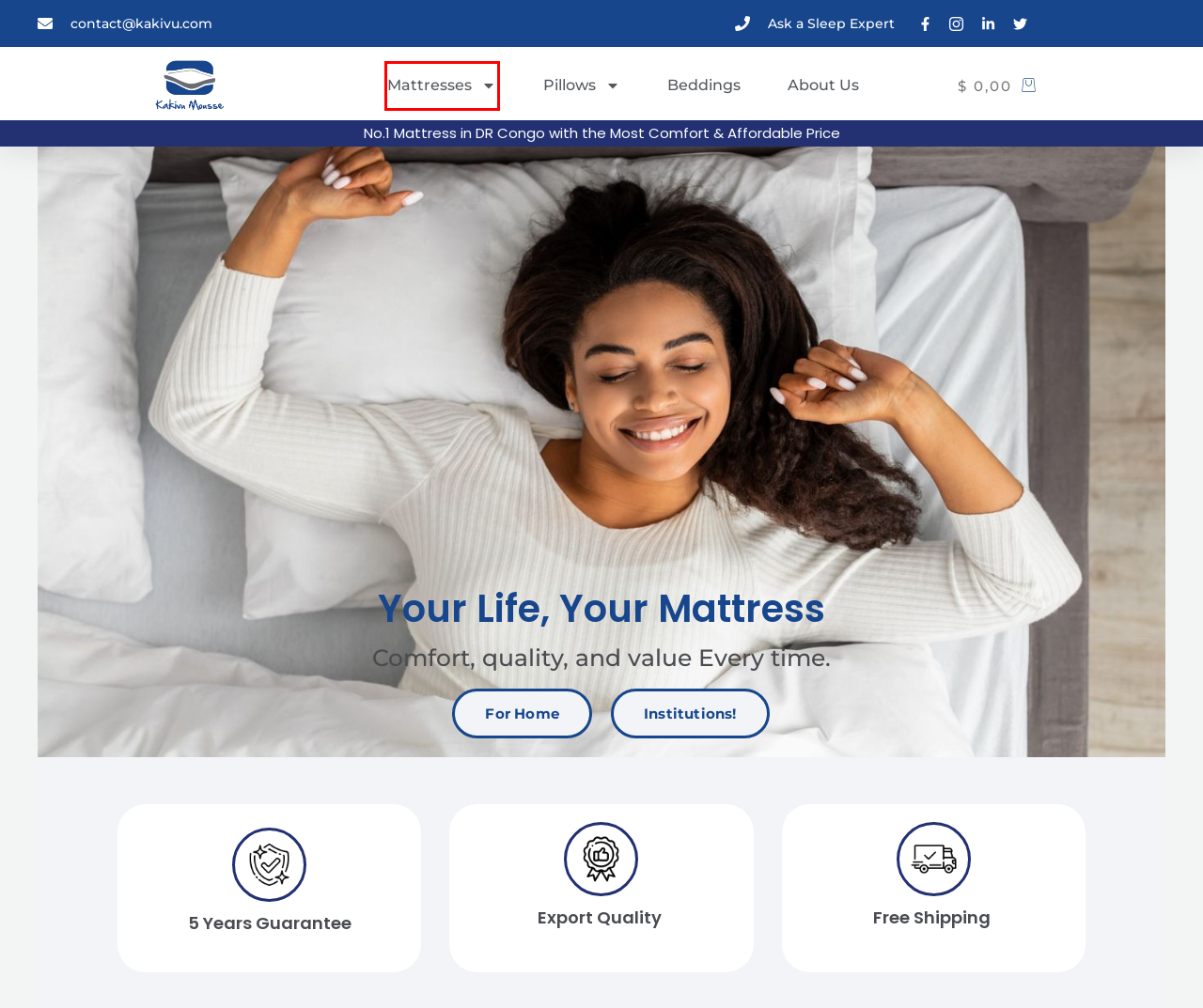You are provided with a screenshot of a webpage that includes a red rectangle bounding box. Please choose the most appropriate webpage description that matches the new webpage after clicking the element within the red bounding box. Here are the candidates:
A. Pillows - Kakivu Mousse
B. Mattress Guide - Kakivu Mousse
C. Beddings - Kakivu Mousse
D. Matelas Imperial - Kakivu Mousse
E. Mattresses - Kakivu Mousse
F. Hotels and Lodges - Kakivu Mousse
G. About Us - Kakivu Mousse
H. Hospital & Nursing Homes - Kakivu Mousse

E